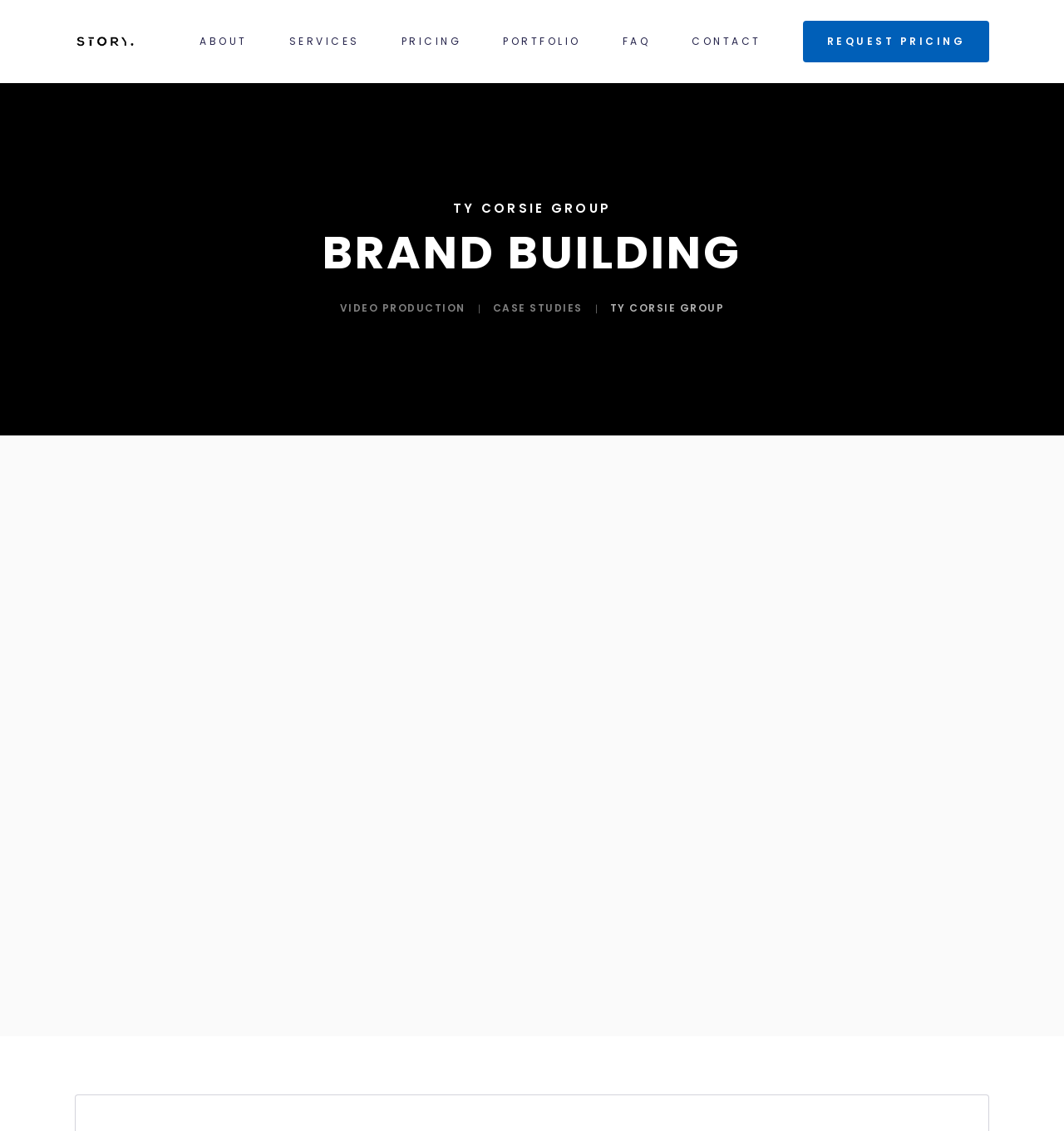Please identify the bounding box coordinates of the area that needs to be clicked to follow this instruction: "explore case studies".

[0.463, 0.266, 0.547, 0.279]